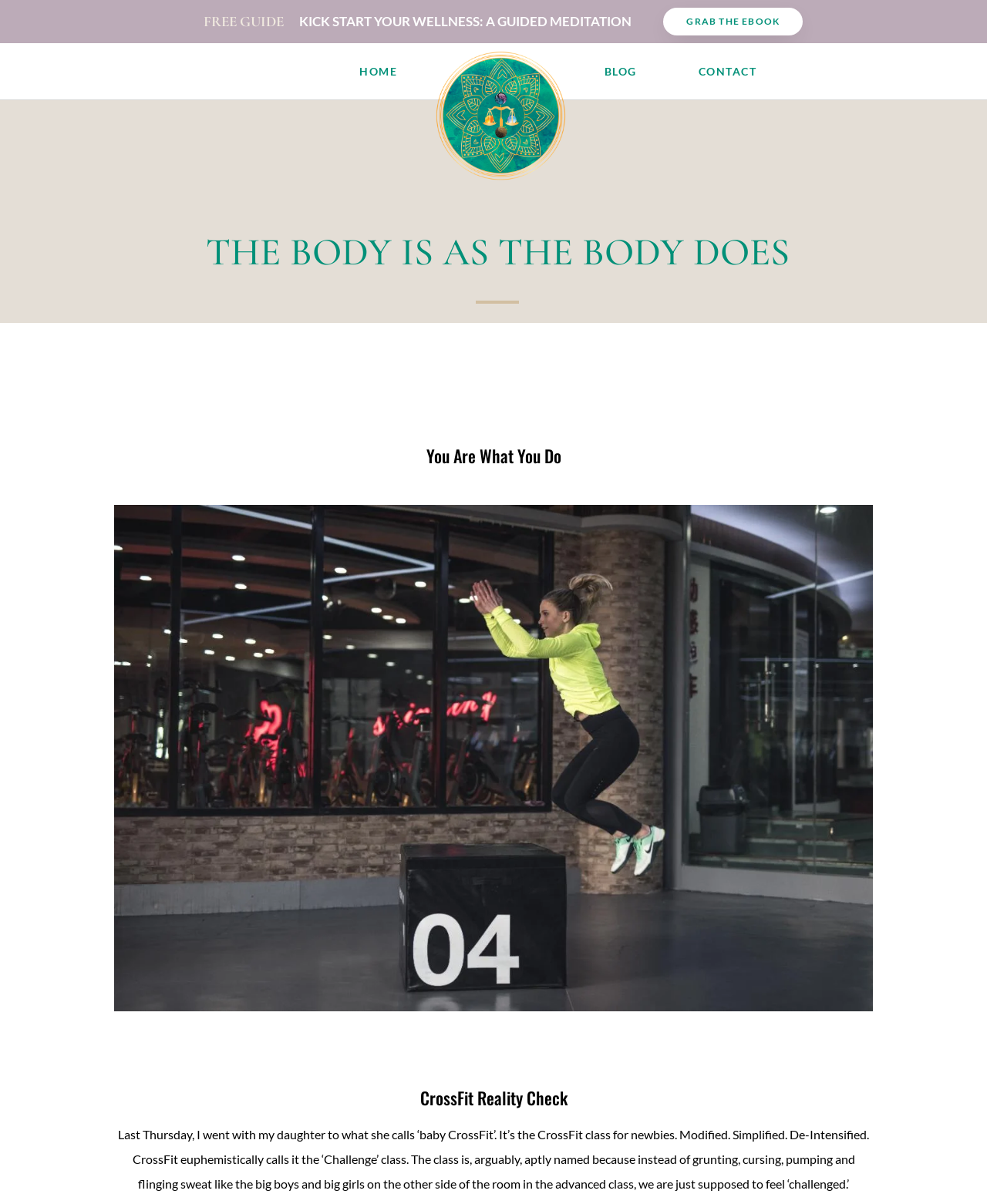Given the webpage screenshot, identify the bounding box of the UI element that matches this description: "GRAB THE EBOOK".

[0.672, 0.006, 0.813, 0.029]